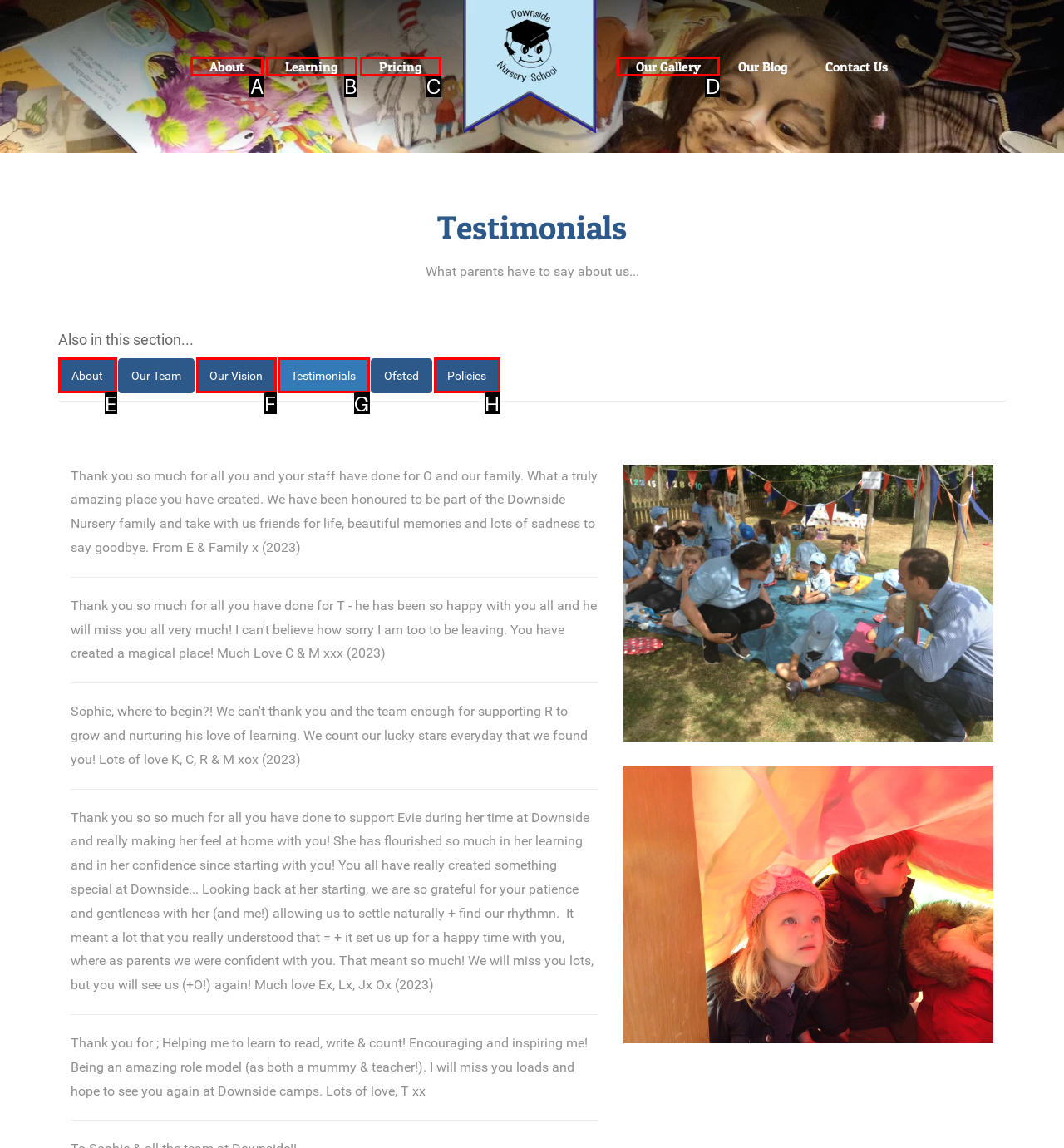Choose the option that aligns with the description: Chi Siamo
Respond with the letter of the chosen option directly.

None